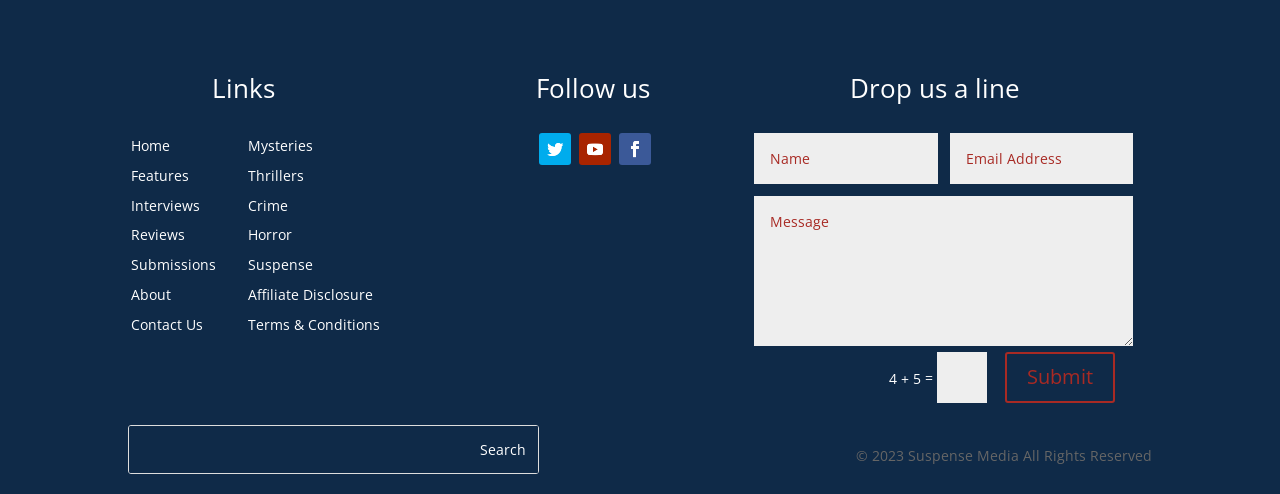Predict the bounding box of the UI element based on this description: "Contact Us".

[0.102, 0.637, 0.159, 0.676]